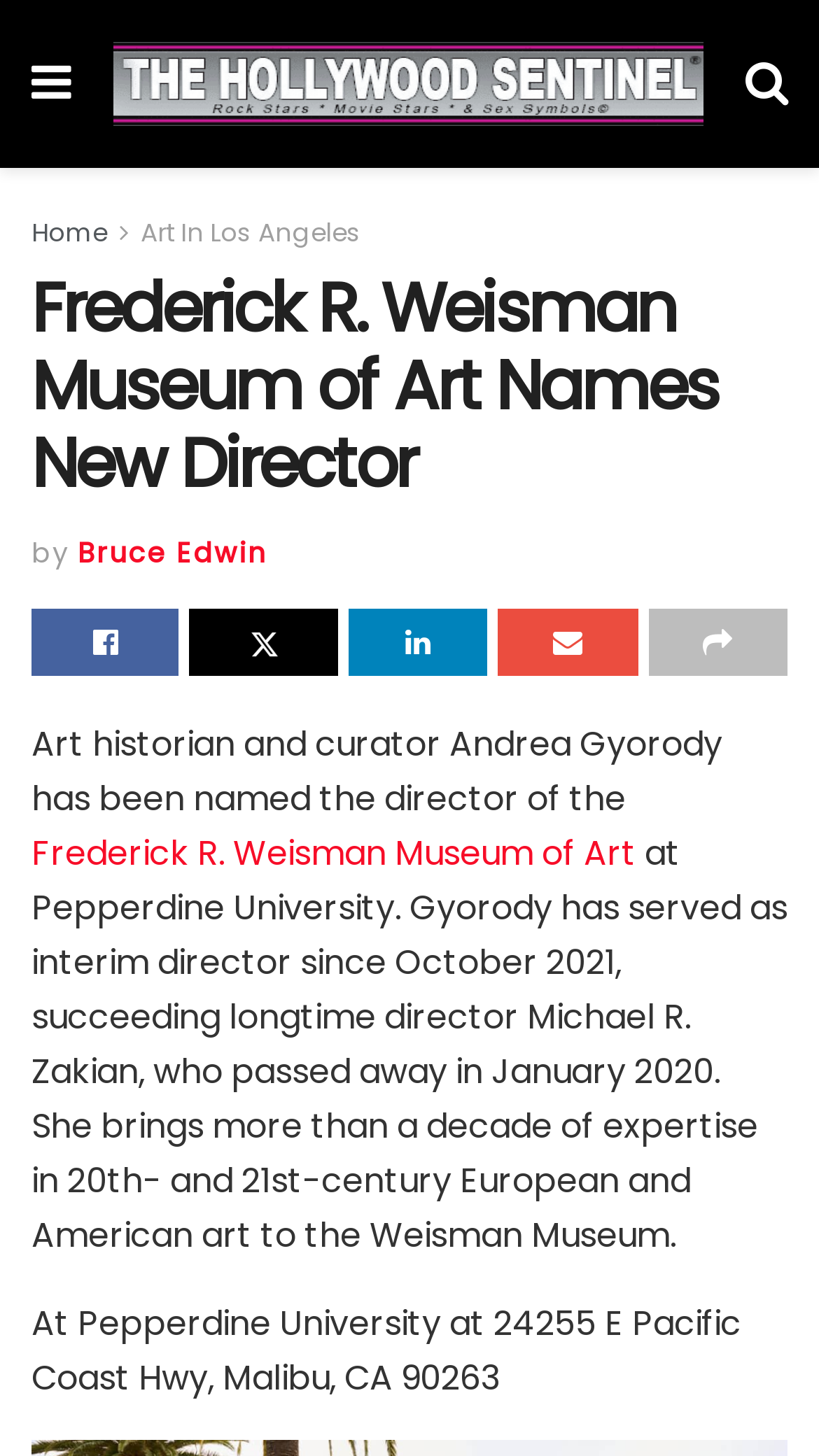Based on the description "Bruce Edwin", find the bounding box of the specified UI element.

[0.095, 0.366, 0.326, 0.393]